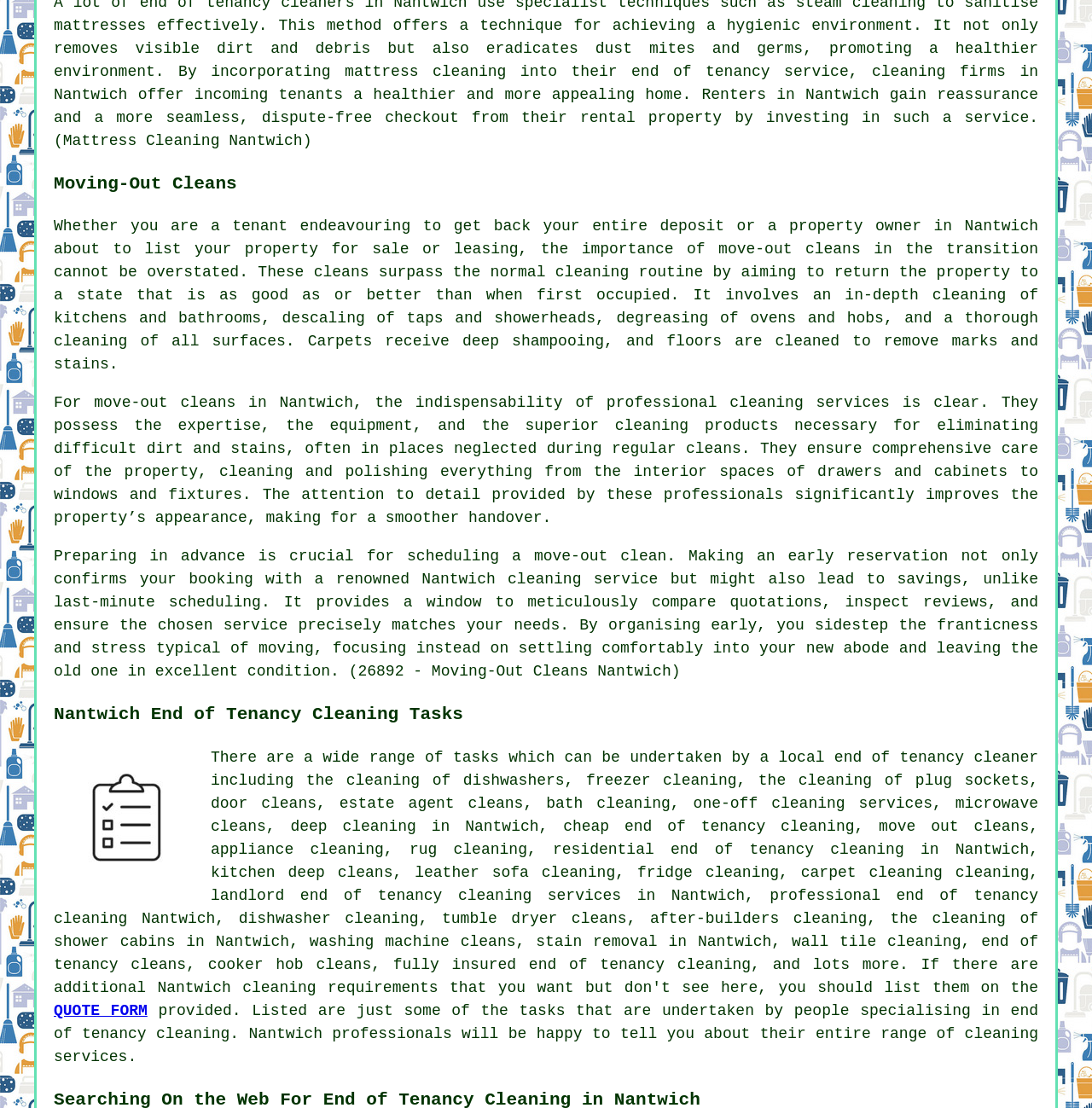Locate the bounding box coordinates of the clickable region to complete the following instruction: "Click on 'cleaning service'."

[0.465, 0.515, 0.603, 0.531]